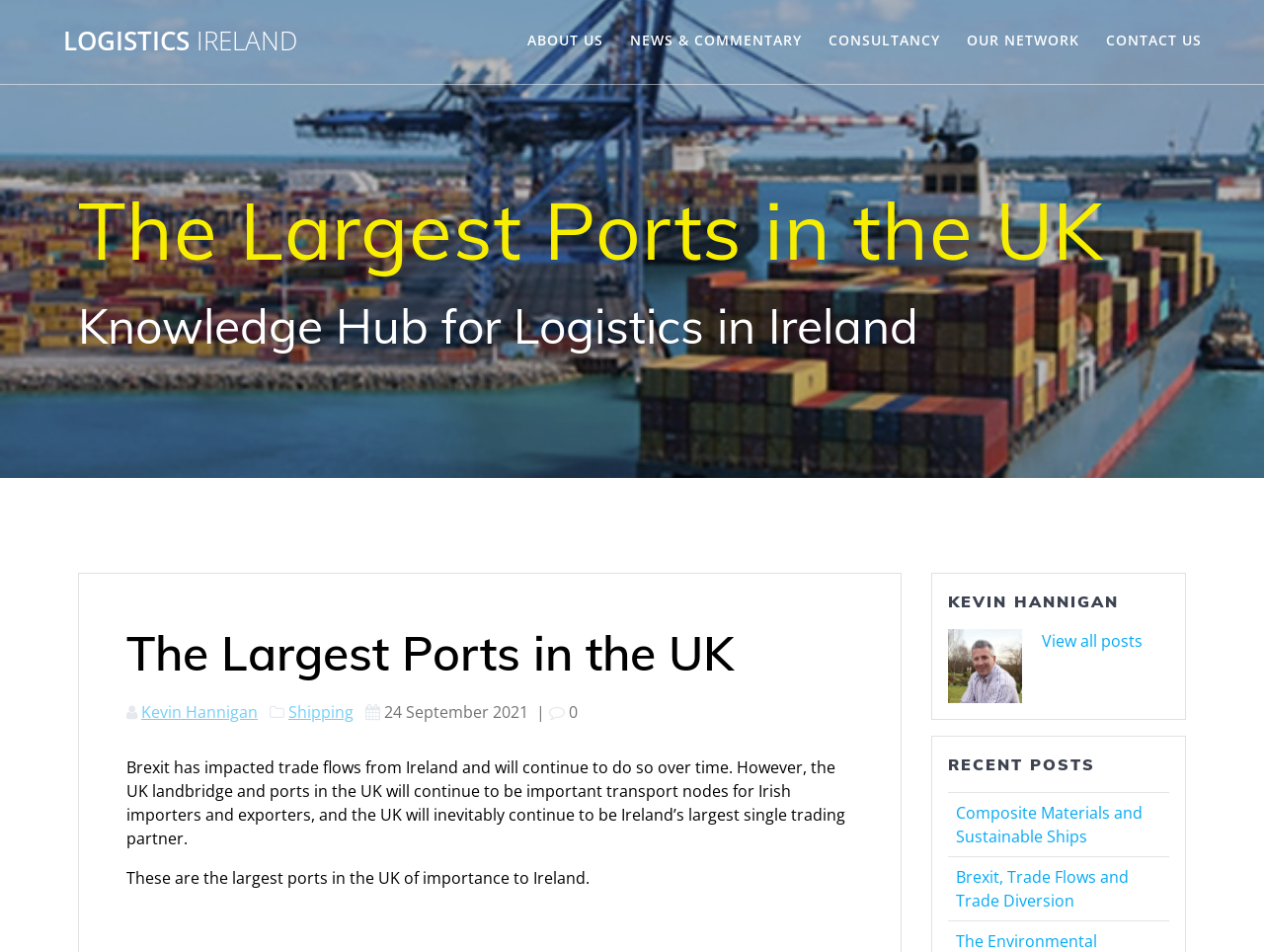Generate the title text from the webpage.

The Largest Ports in the UK